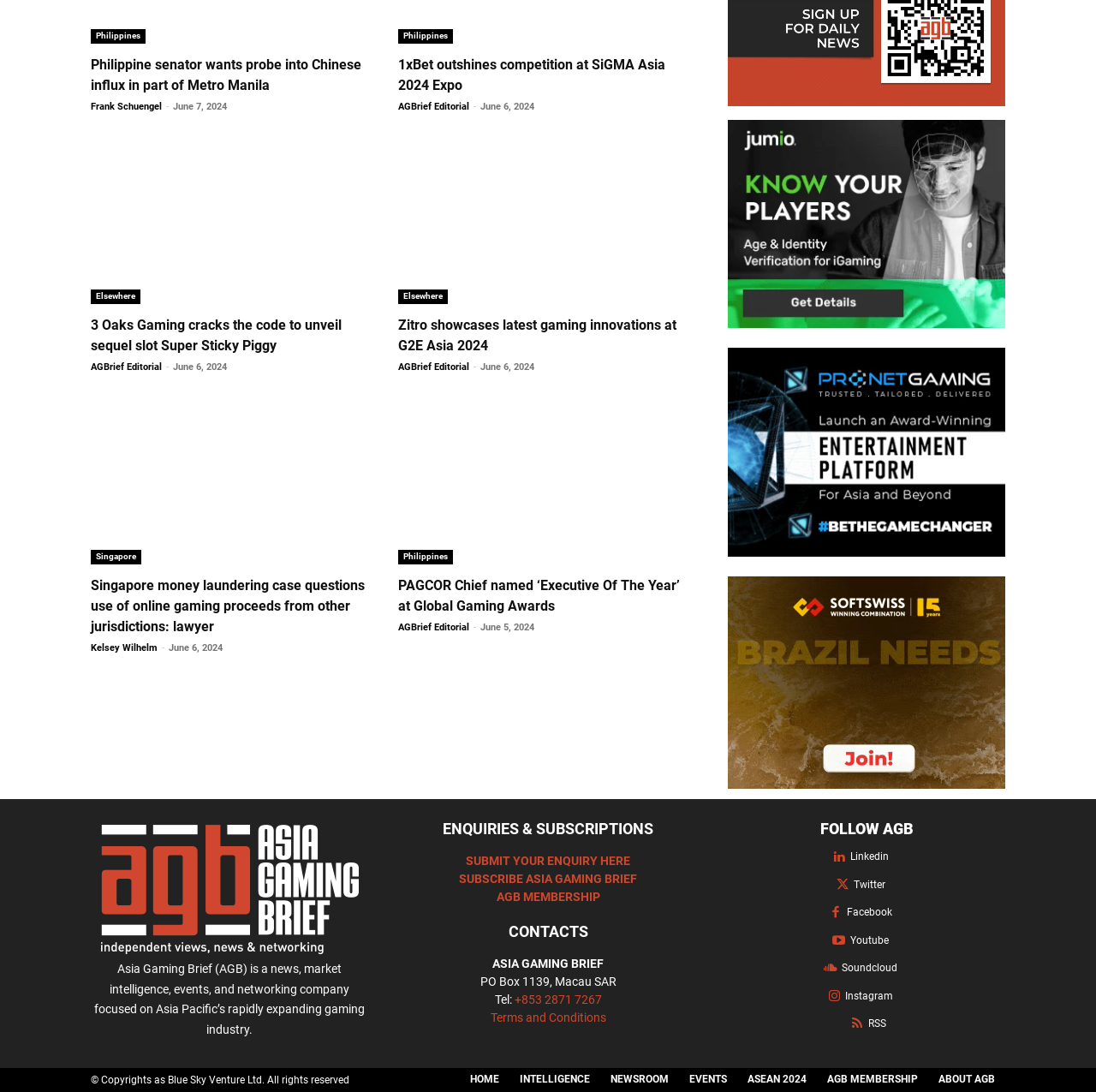Provide the bounding box coordinates for the UI element that is described as: "+853 2871 7267".

[0.469, 0.909, 0.549, 0.921]